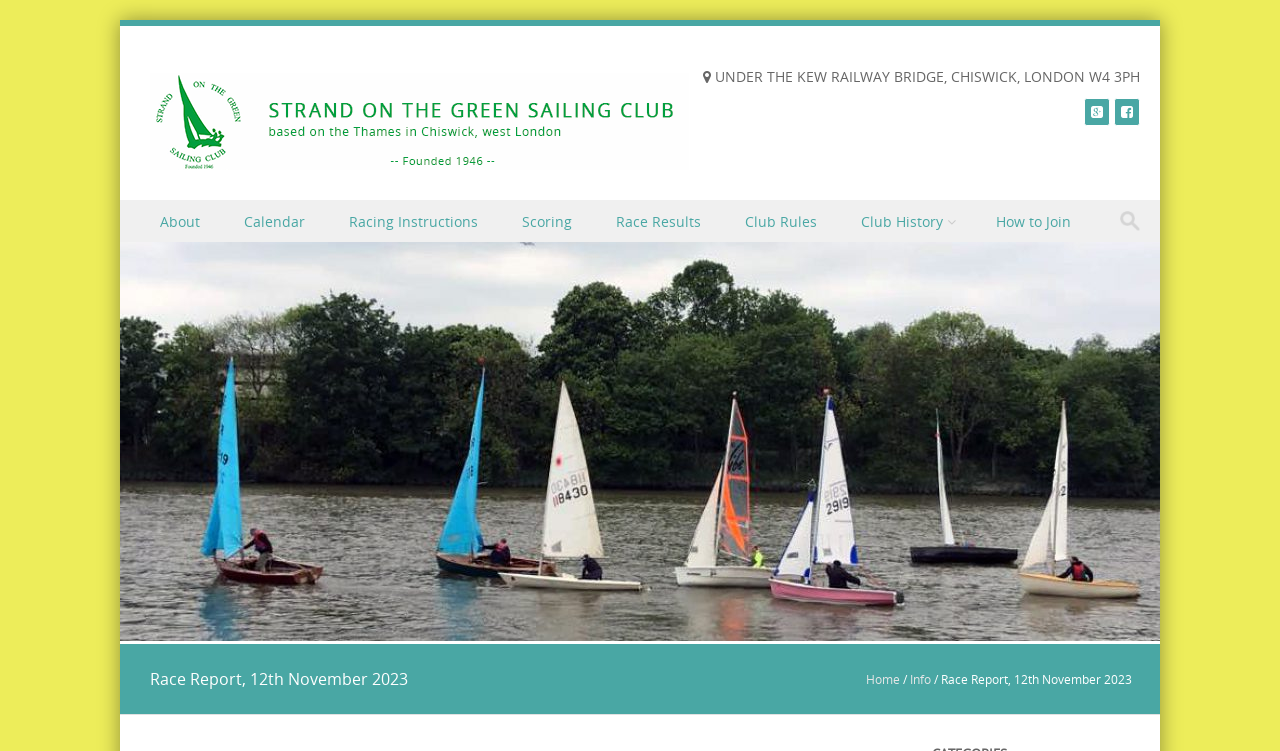How many links are there in the menu?
Please utilize the information in the image to give a detailed response to the question.

I counted the number of link elements under the 'Menu' heading element with the bounding box coordinates [0.094, 0.289, 0.152, 0.359]. There are 9 link elements starting from 'About' to 'How to Join'.